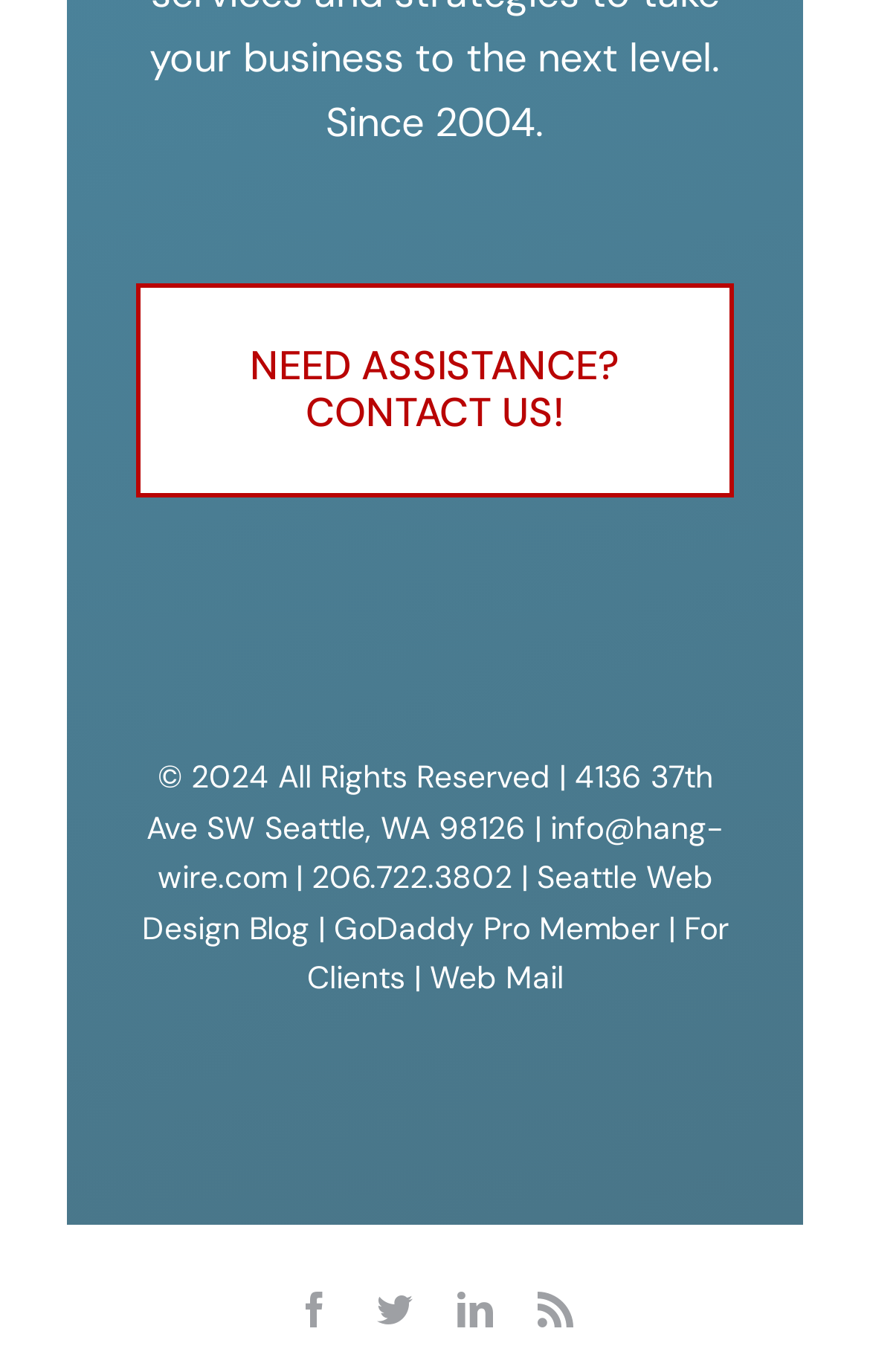Determine the bounding box coordinates of the clickable element to complete this instruction: "Visit our Facebook page". Provide the coordinates in the format of four float numbers between 0 and 1, [left, top, right, bottom].

[0.341, 0.942, 0.382, 0.968]